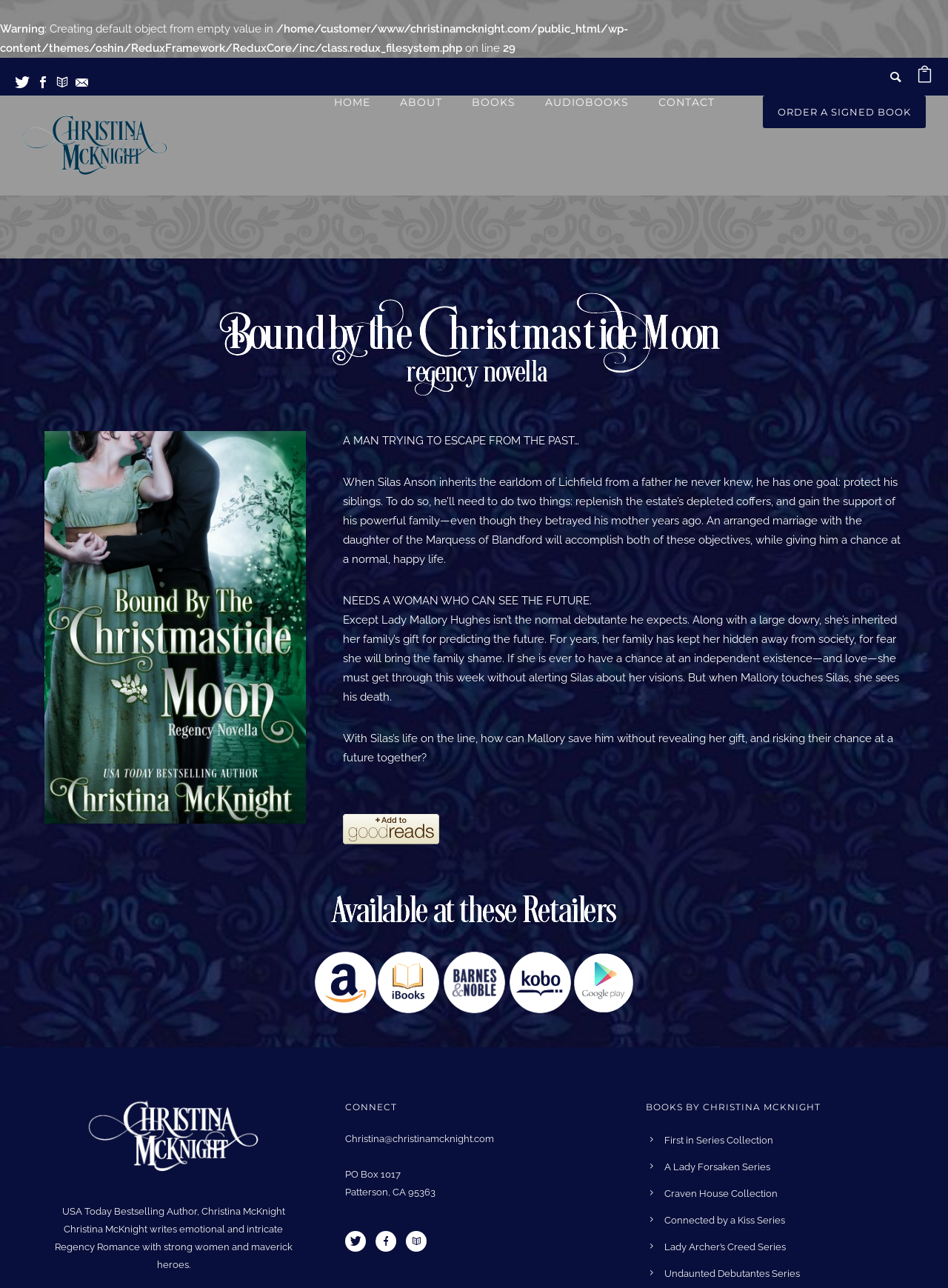Please find the bounding box coordinates for the clickable element needed to perform this instruction: "Click the Twitter icon".

[0.016, 0.059, 0.039, 0.068]